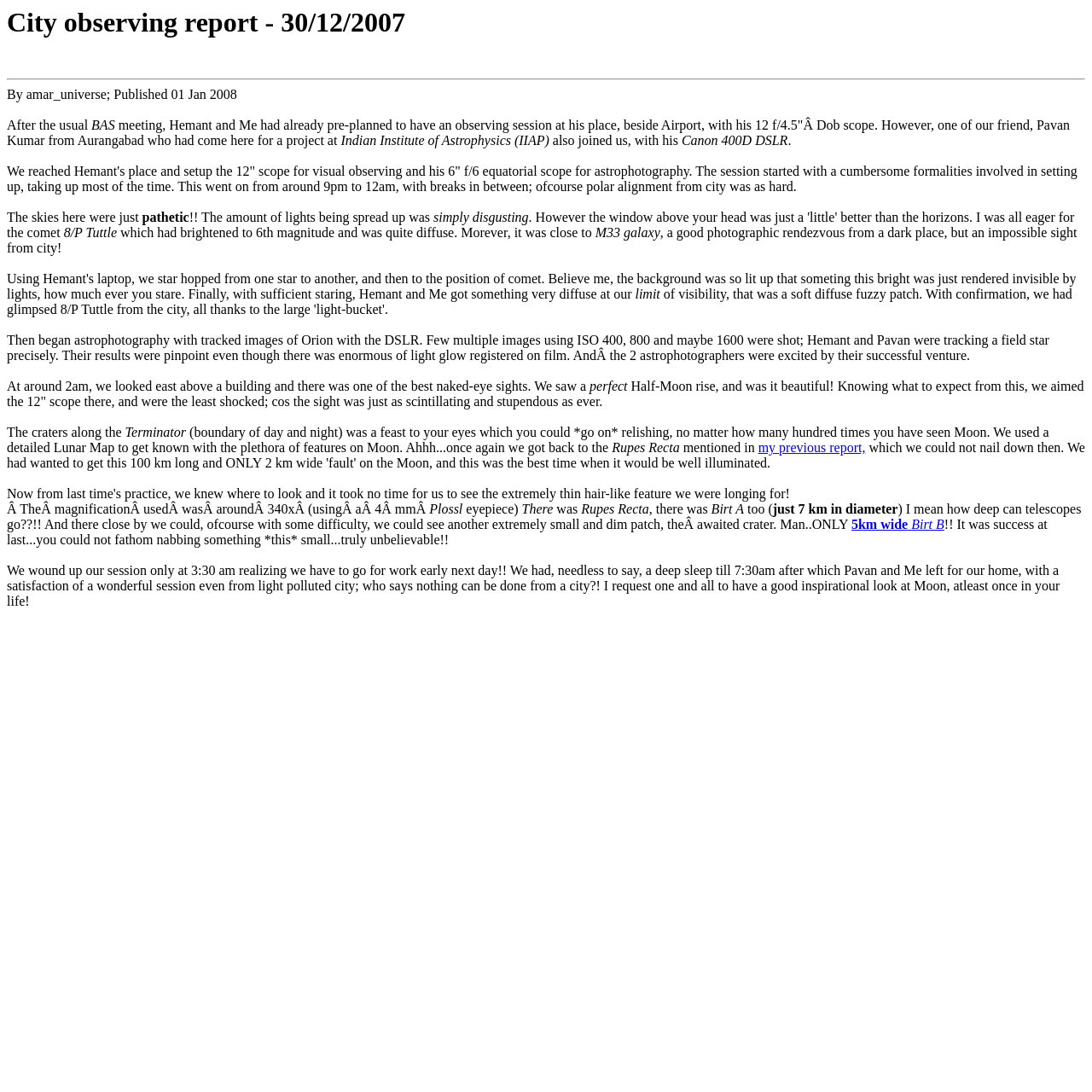Use a single word or phrase to answer the question: 
What is the diameter of the Birt A crater?

7 km